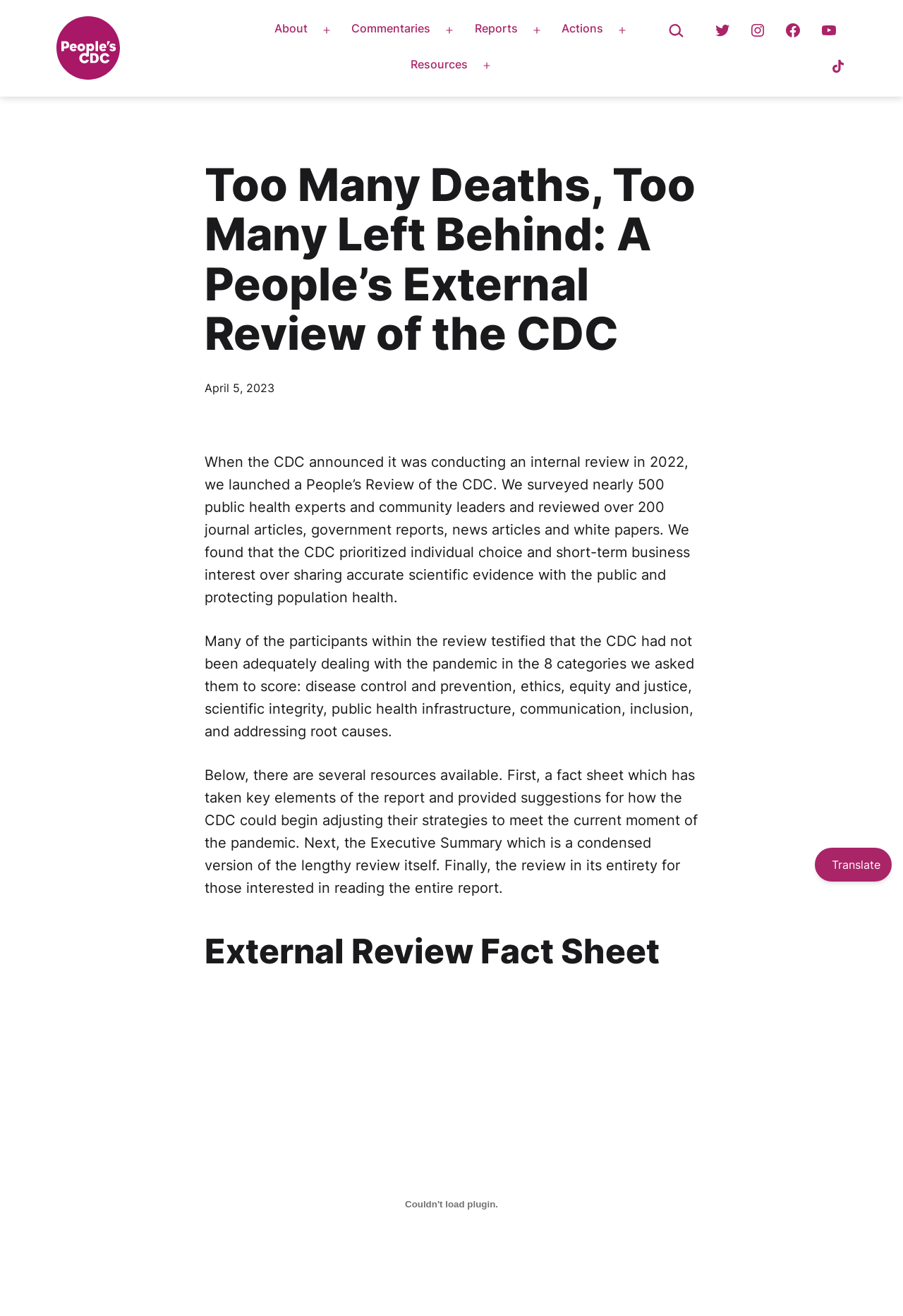Please provide a comprehensive response to the question below by analyzing the image: 
How many resources are available below the main text?

I counted the resources mentioned below the main text, which are the fact sheet, the Executive Summary, and the full review, totaling 3 resources.